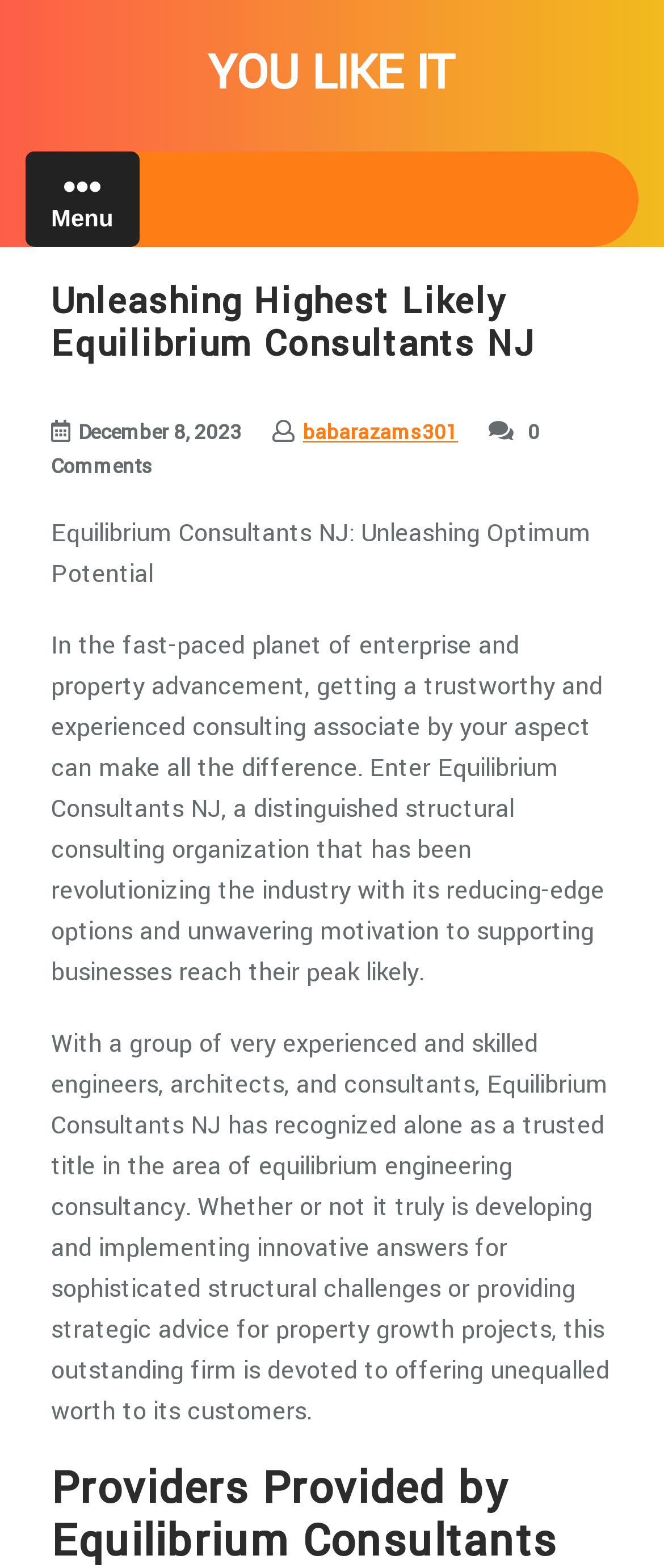Identify the bounding box for the described UI element. Provide the coordinates in (top-left x, top-left y, bottom-right x, bottom-right y) format with values ranging from 0 to 1: YOU LIKE IT

[0.313, 0.026, 0.687, 0.068]